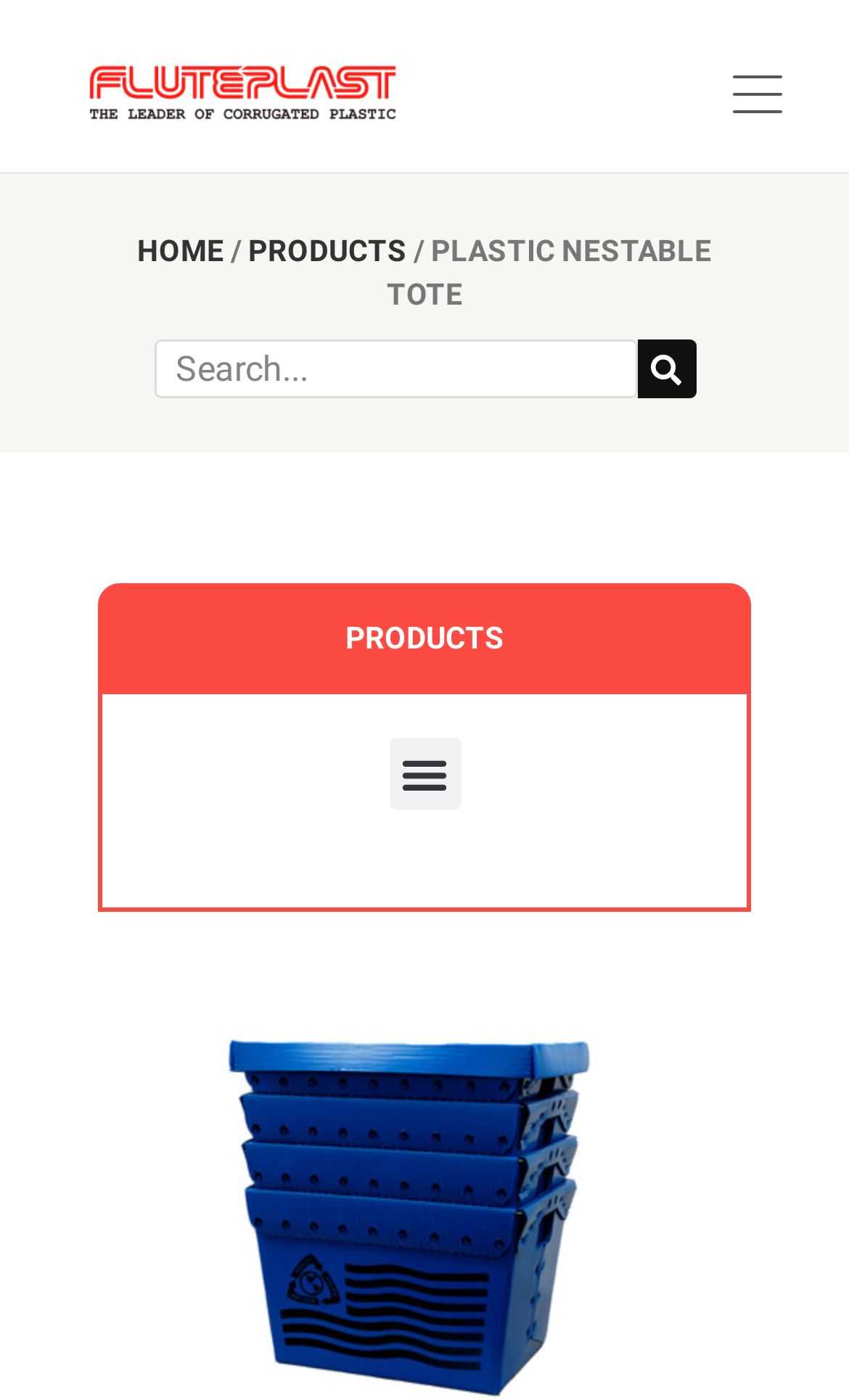Illustrate the webpage thoroughly, mentioning all important details.

The webpage is about Plastic Nestable Tote products from FlutePlast, a leader in corrugated plastic. At the top left corner, there is a FlutePlast logo, which is an image linked to the company's homepage. Next to the logo, there is a menu toggle button. 

Below the logo, there is a navigation menu with links to 'HOME', a separator, and 'PRODUCTS'. The 'PRODUCTS' link is highlighted, indicating that the current page is about products. 

On the right side of the navigation menu, there is a search bar with a search box and a search button. The search button has a magnifying glass icon. 

Further down, there is a large heading that reads 'PRODUCTS', taking up most of the width of the page. Below this heading, there is another menu toggle button, which is not expanded. 

There are no other notable elements on the page, but the focus is on the 'Plastic Nestable Tote' products, which are described as reusable, returnable, and recyclable, made of corrugated plastic sheets, and long-lasting and lightweight.